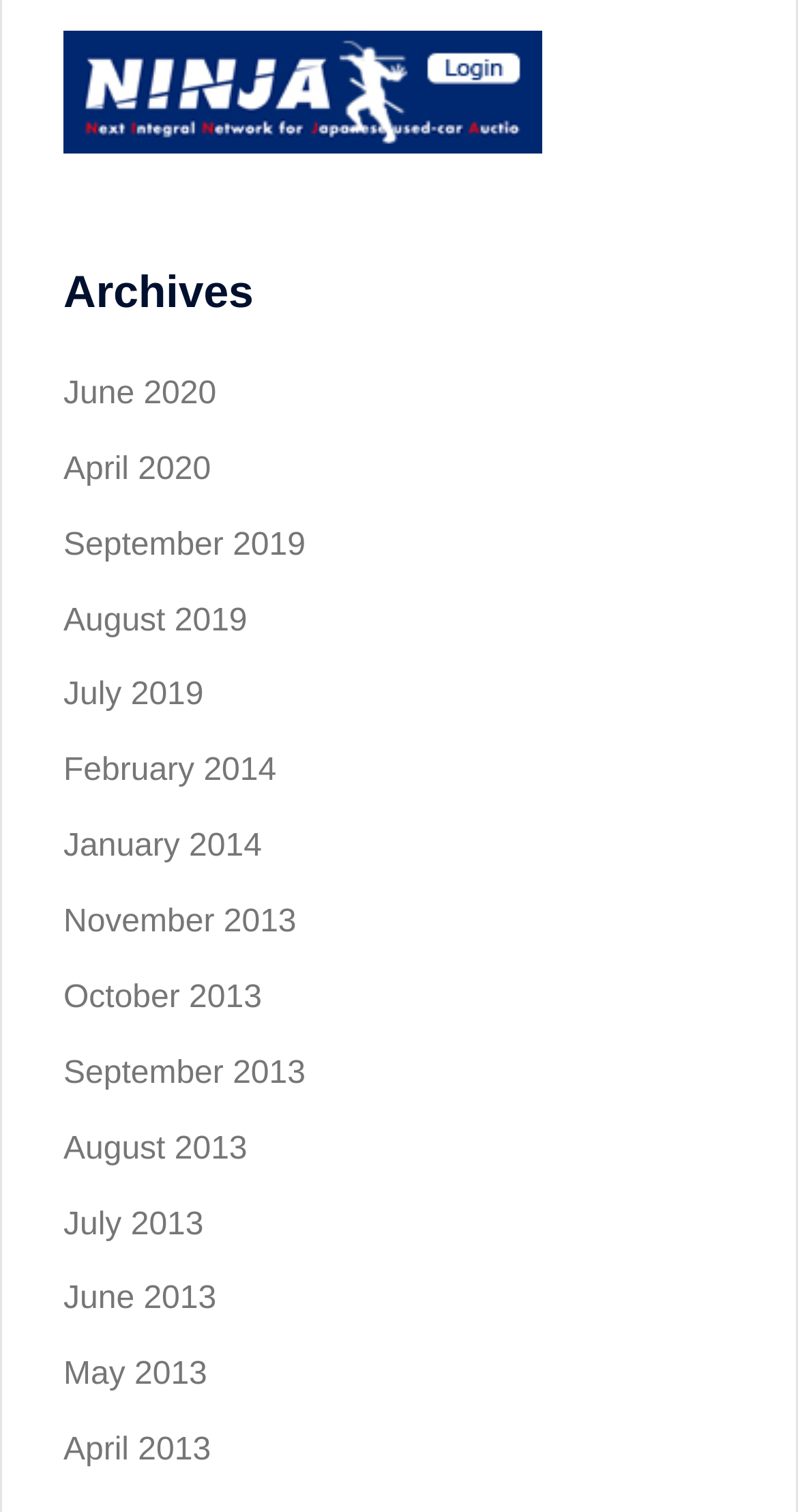Specify the bounding box coordinates of the element's region that should be clicked to achieve the following instruction: "view archives". The bounding box coordinates consist of four float numbers between 0 and 1, in the format [left, top, right, bottom].

[0.079, 0.176, 0.921, 0.244]